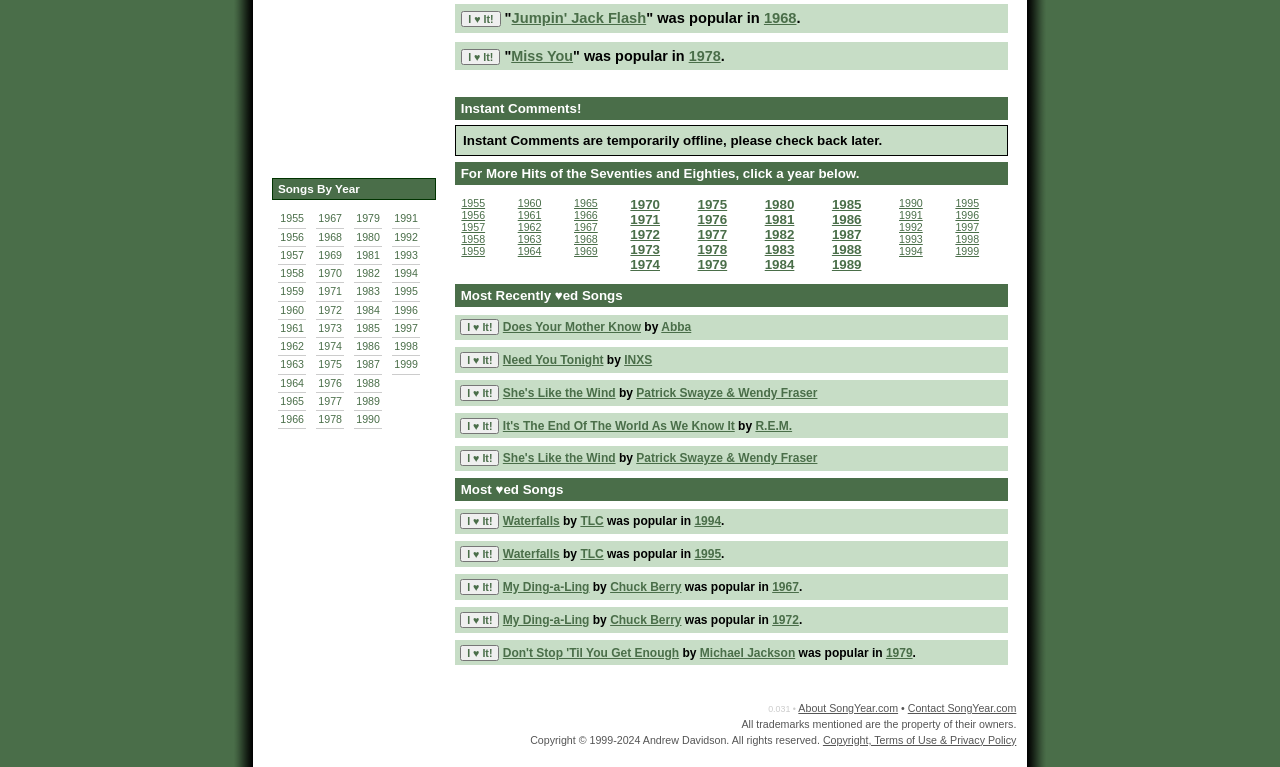Provide the bounding box coordinates for the UI element that is described as: "cosmos".

None